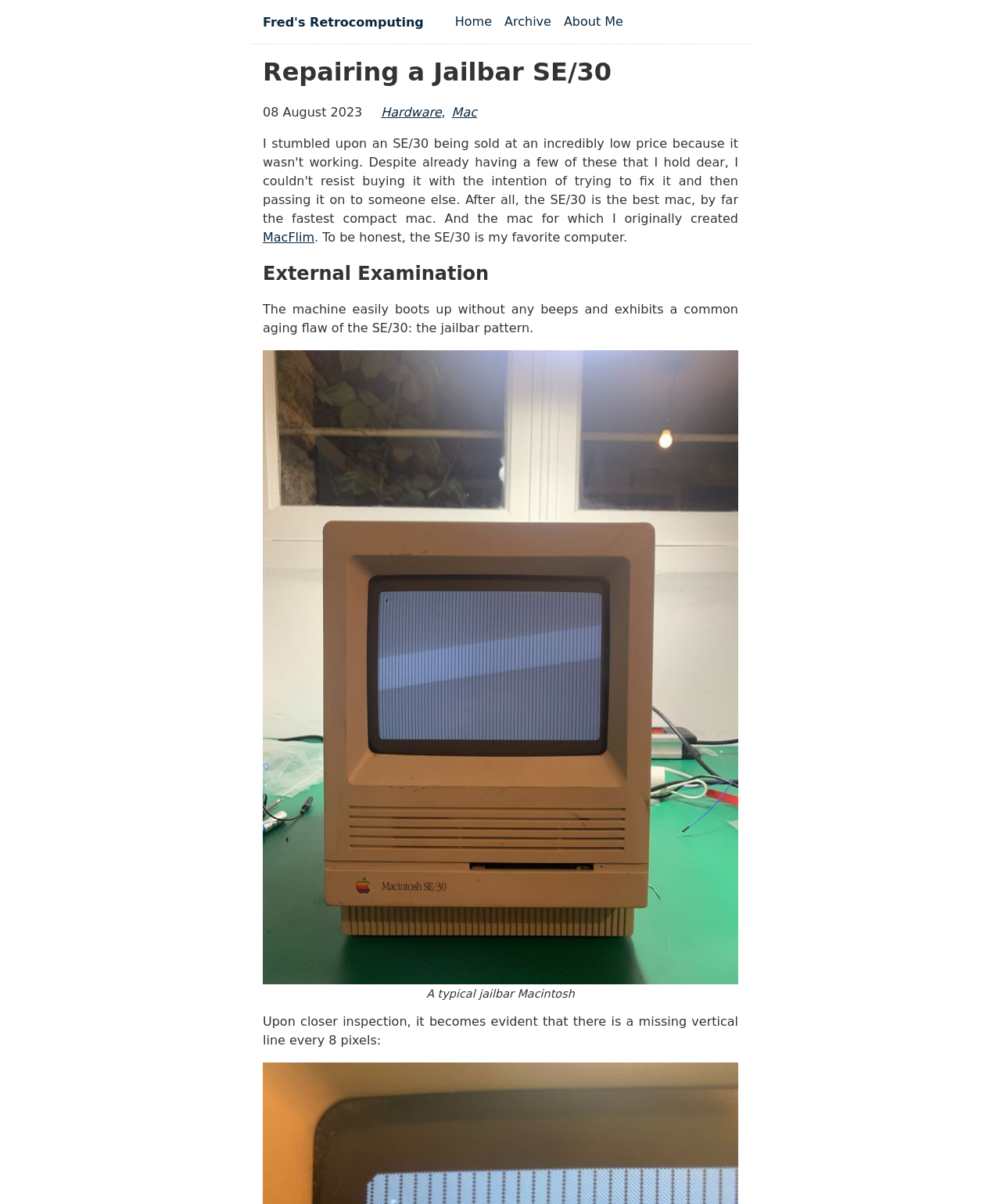What is the category of the article?
From the image, provide a succinct answer in one word or a short phrase.

Hardware, Mac